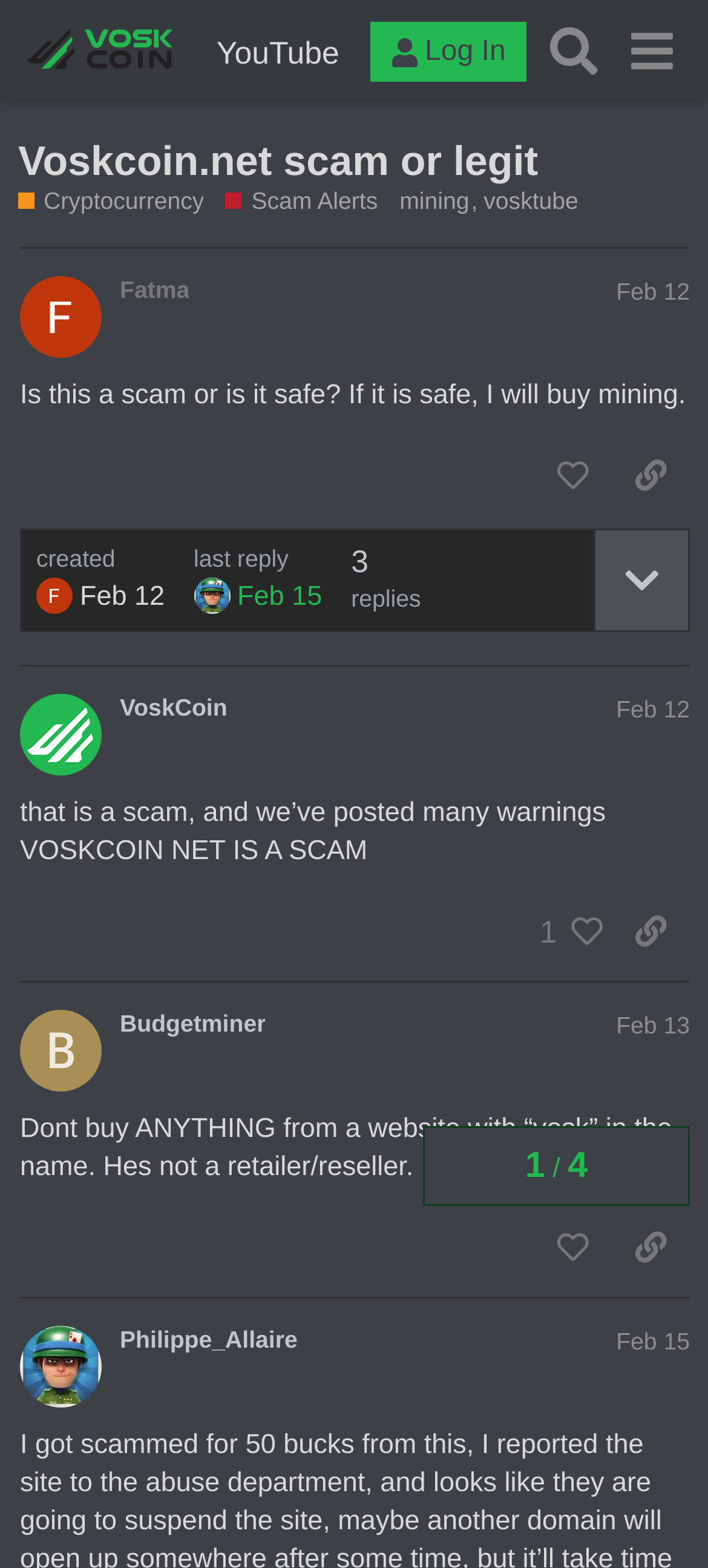Kindly determine the bounding box coordinates for the clickable area to achieve the given instruction: "Log in to the forum".

[0.523, 0.014, 0.743, 0.053]